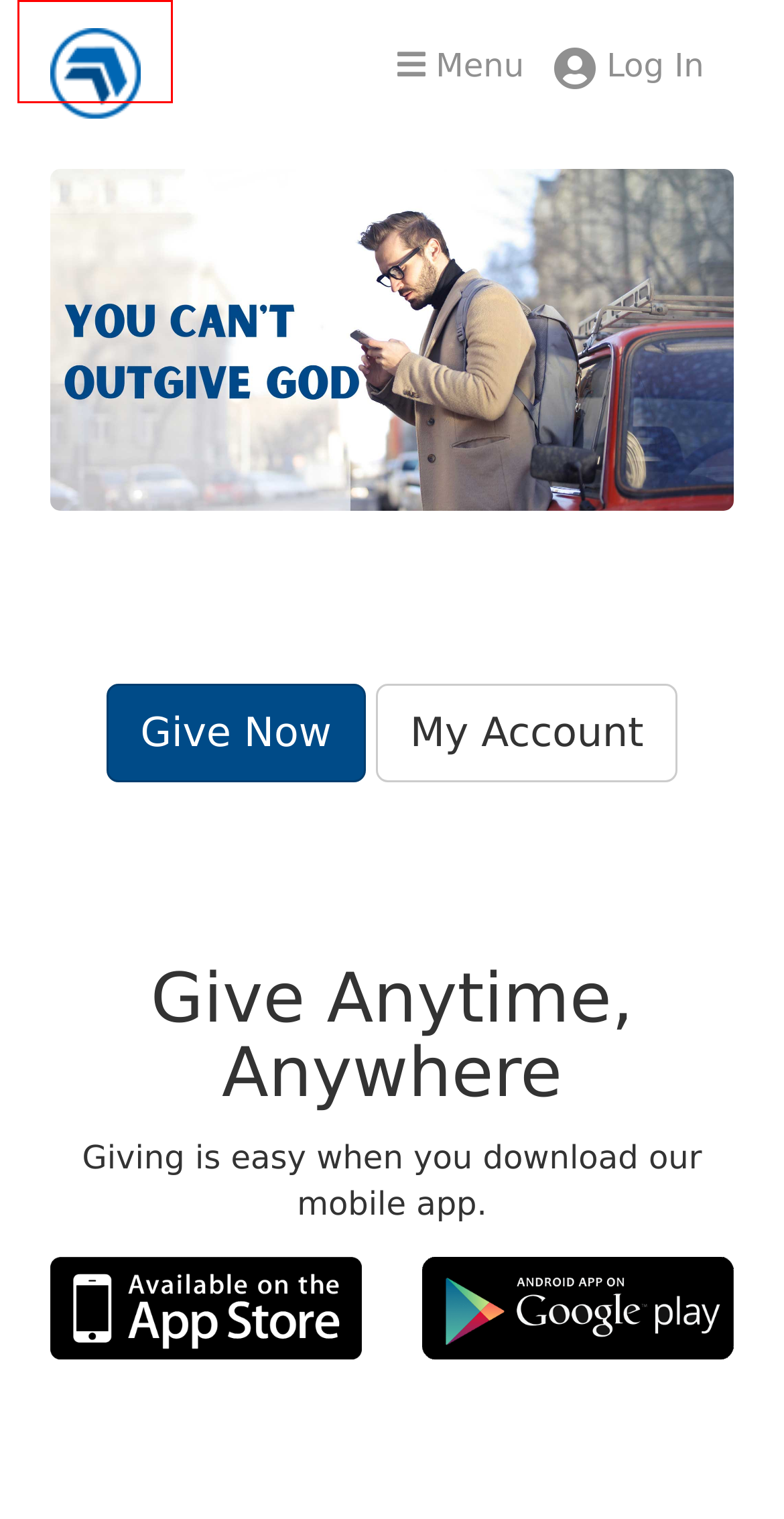You have a screenshot of a webpage with a red bounding box around an element. Choose the best matching webpage description that would appear after clicking the highlighted element. Here are the candidates:
A. Privacy Policy | Bedford Alliance Church
B. Log In | Bedford Alliance Church - My Profile
C. Child Dedication | Bedford Alliance Church
D. Bedford Alliance Church | Bedford Alliance Church
E. Bedford Alliance Church Apparel Store | The Letterman | powered by OrderMyGear
F. Contact Us | Bedford Alliance Church
G. Terms of Use | Bedford Alliance Church
H. Benevolence | Bedford Alliance Church

D